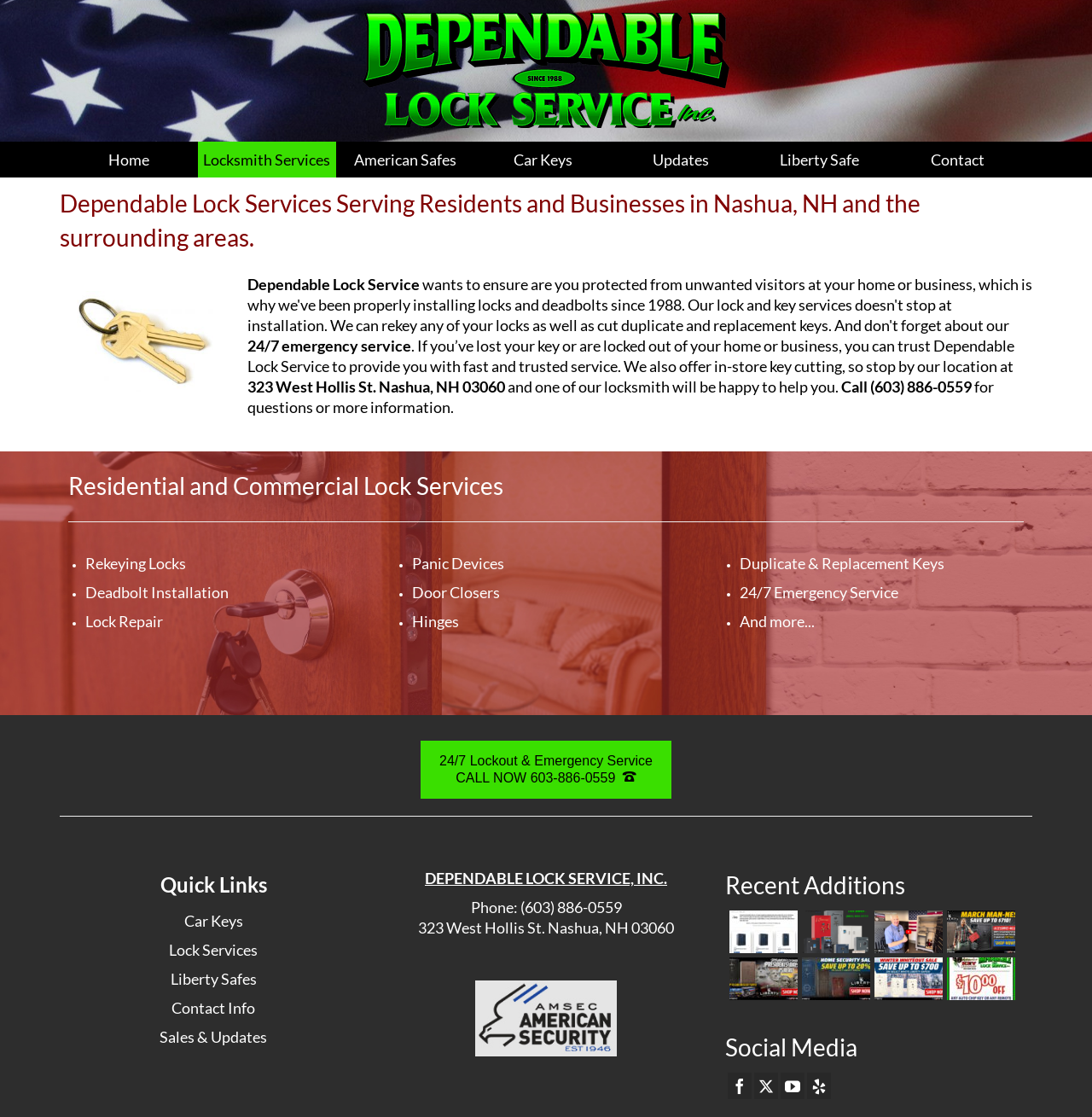Create an elaborate caption that covers all aspects of the webpage.

The webpage is about Dependable Lock Service, a company that provides lock services to residents and businesses in Nashua, NH, and surrounding areas. At the top of the page, there is a navigation menu with links to different sections of the website, including "Home", "Locksmith Services", "American Safes", "Car Keys", "Updates", "Liberty Safe", and "Contact".

Below the navigation menu, there is a main section that introduces the company and its services. The company's mission is to protect homes and businesses from unwanted visitors by installing locks and deadbolts, rekeying locks, and providing 24/7 emergency service. The section also mentions that the company offers in-store key cutting and has a location at 323 West Hollis St. Nashua, NH 03060.

The next section is divided into two columns. The left column lists various lock services offered by the company, including rekeying locks, deadbolt installation, lock repair, panic devices, door closers, and hinges. The right column lists additional services, such as duplicate and replacement keys, 24/7 emergency service, and more.

Below this section, there are three columns of complementary information. The left column has a call-to-action for 24/7 lockout and emergency service, along with a separator line and some whitespace. The middle column has a section titled "Quick Links" with links to "Car Keys", "Lock Services", "Liberty Safes", "Contact Info", and "Sales & Updates". The right column has the company's contact information, including phone number and address.

The next section is a list of recent additions to the website, including links to articles about general-purpose safes, American Security Safes, an interview with Yankee, and various sales and promotions.

Finally, there is a section for social media links, including Facebook, Twitter, YouTube, and Yelp. At the very bottom of the page, there is a "To Top" link that allows users to quickly return to the top of the page.